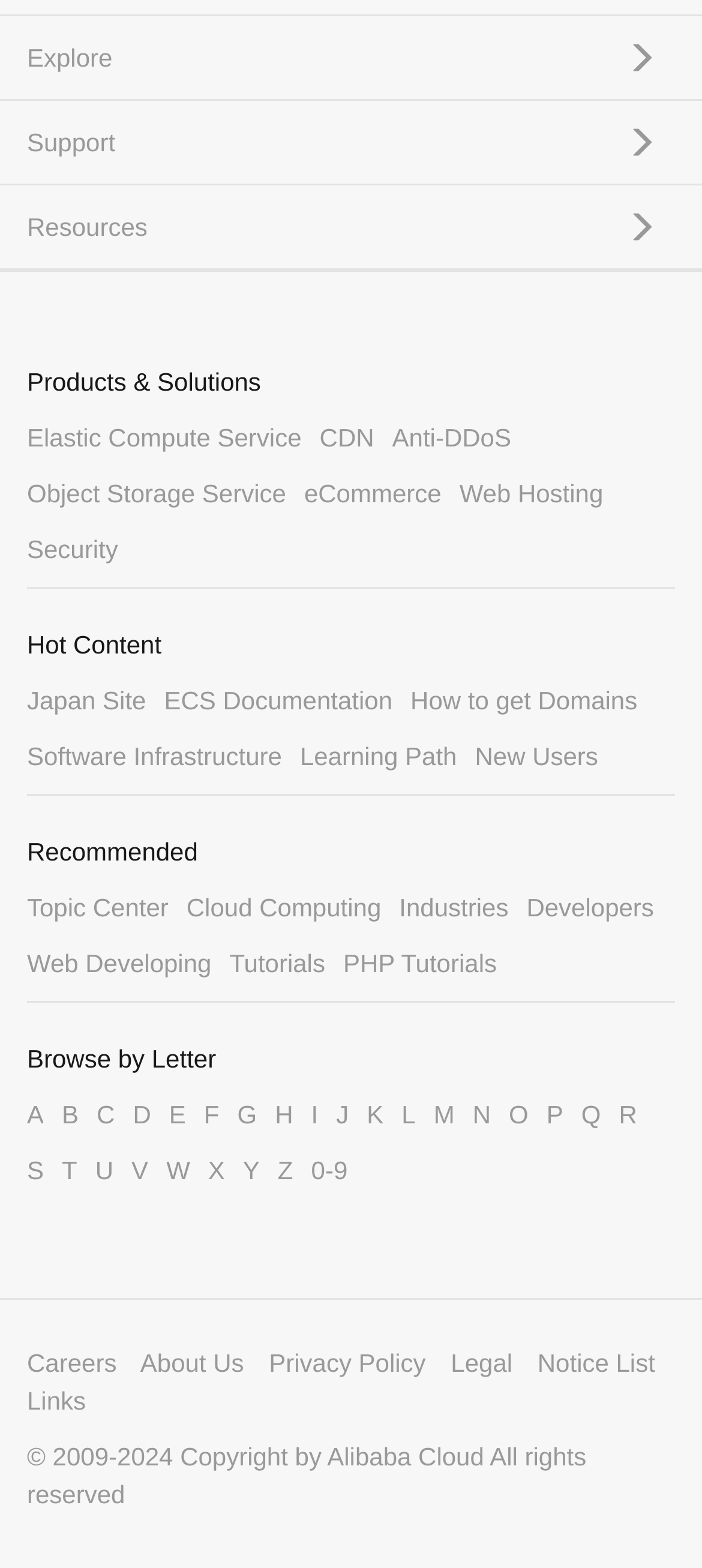Based on the element description: "Web Hosting", identify the UI element and provide its bounding box coordinates. Use four float numbers between 0 and 1, [left, top, right, bottom].

[0.654, 0.305, 0.859, 0.324]